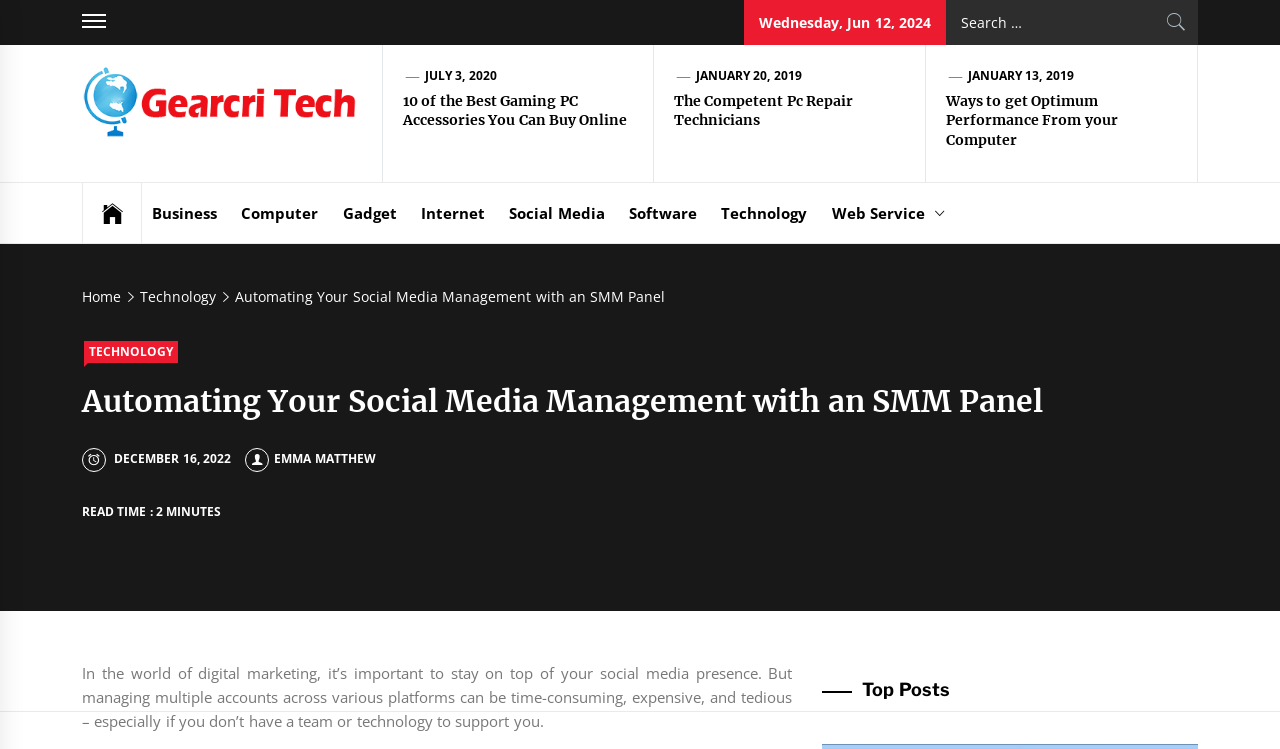Can you specify the bounding box coordinates of the area that needs to be clicked to fulfill the following instruction: "Read the article about automating social media management"?

[0.064, 0.512, 0.936, 0.58]